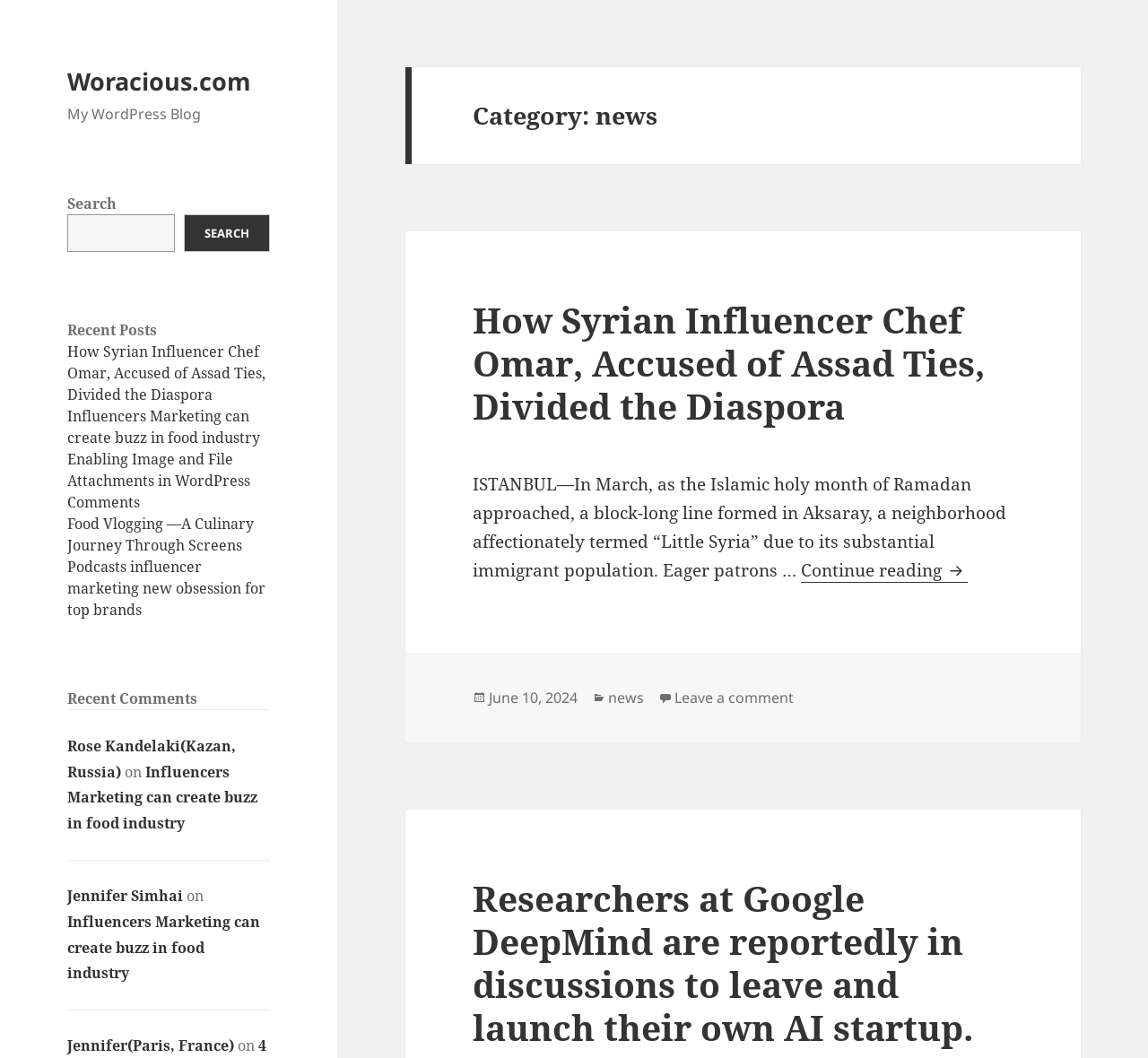Please identify the bounding box coordinates of the clickable element to fulfill the following instruction: "Read the post 'Researchers at Google DeepMind are reportedly in discussions to leave and launch their own AI startup'". The coordinates should be four float numbers between 0 and 1, i.e., [left, top, right, bottom].

[0.412, 0.826, 0.848, 0.993]